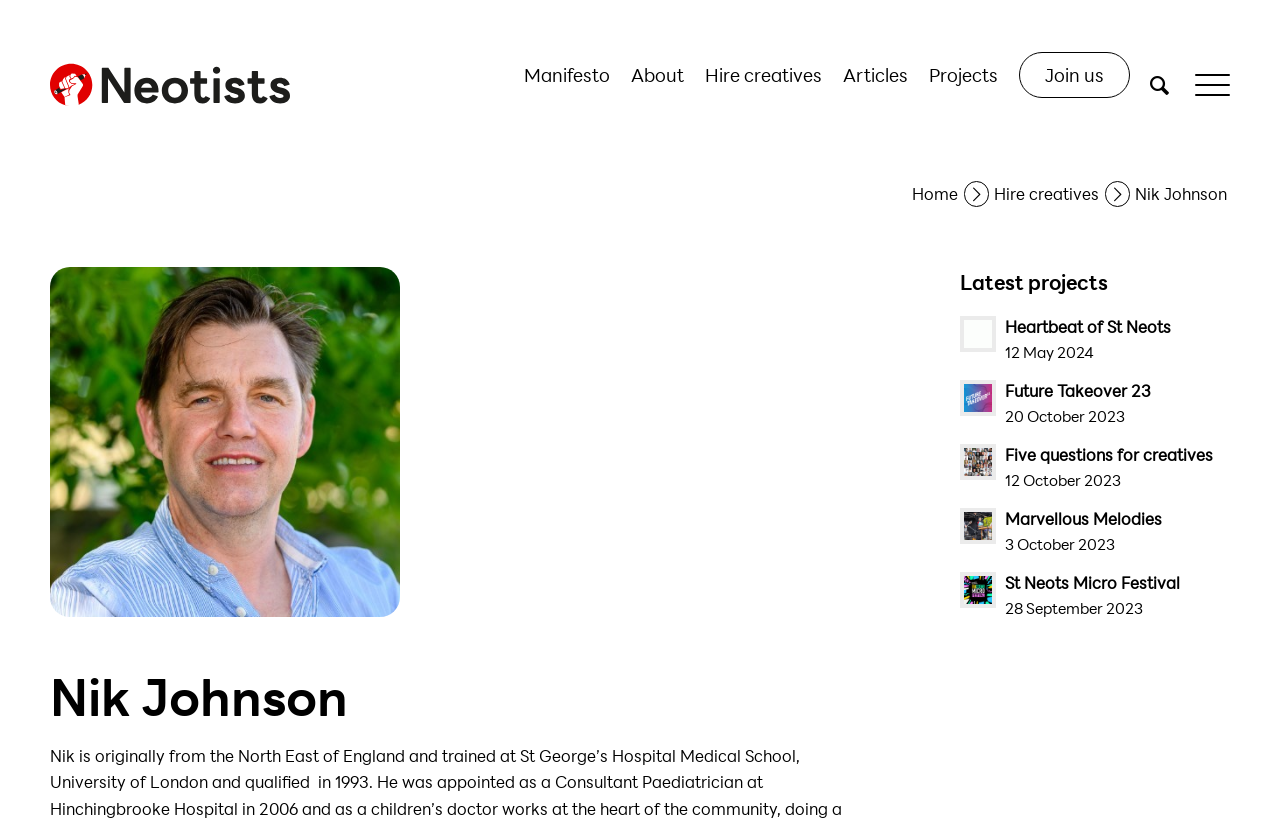Please provide the bounding box coordinates for the UI element as described: "Heartbeat of St Neots". The coordinates must be four floats between 0 and 1, represented as [left, top, right, bottom].

[0.785, 0.383, 0.915, 0.408]